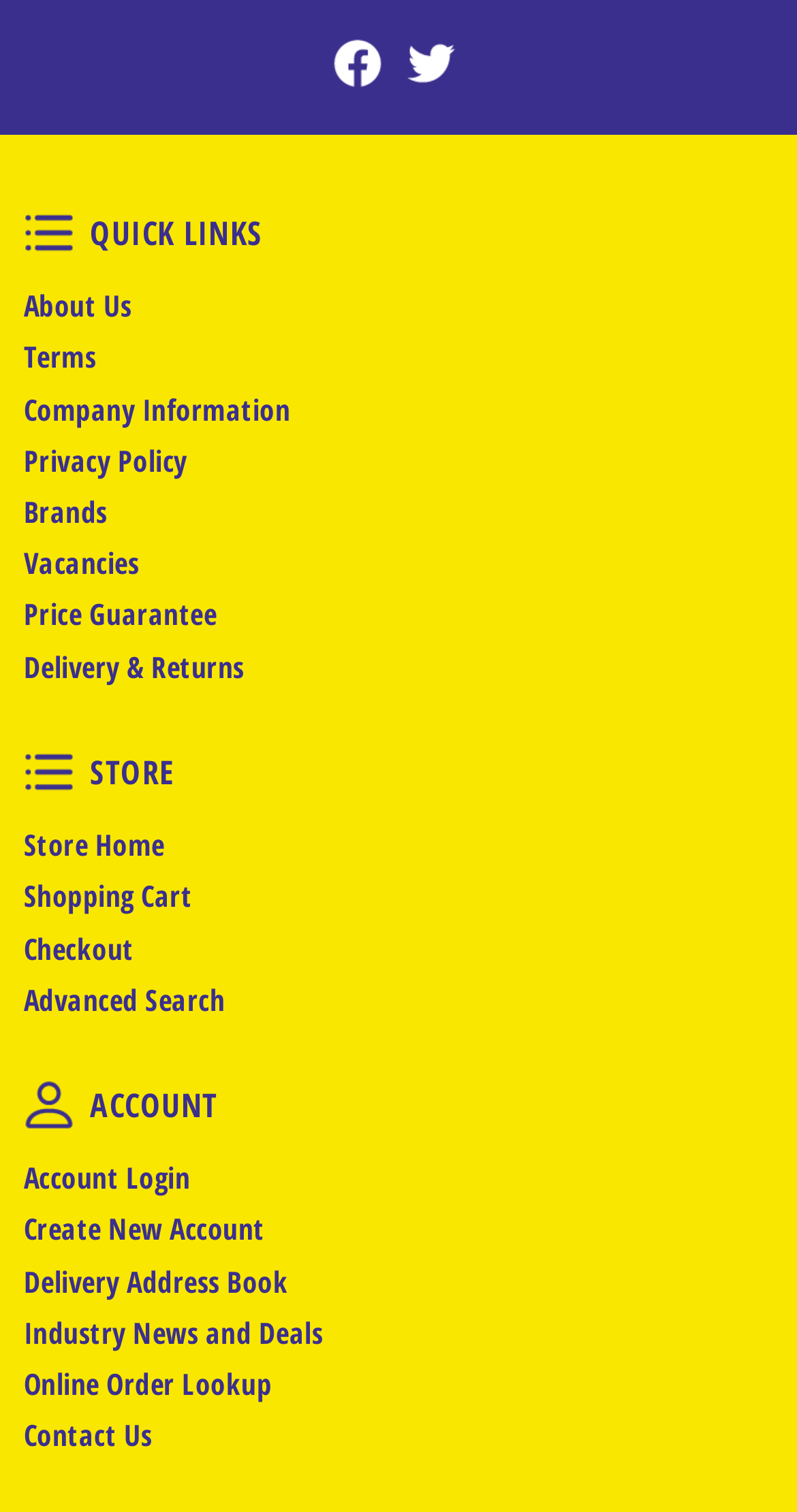How many sections are on the webpage?
Look at the screenshot and provide an in-depth answer.

There are three main sections on the webpage: 'Quick Links', 'Store', and 'Account'. These sections are separated by horizontal lines and contain various links and sub-links.